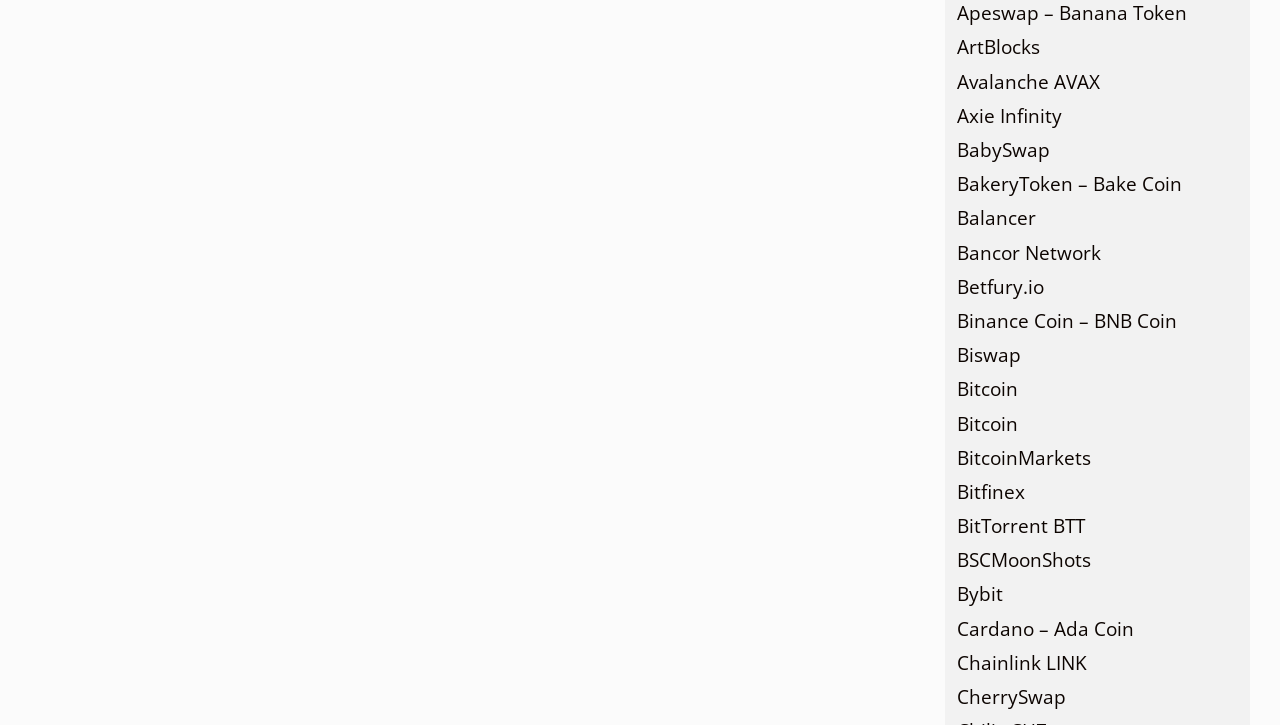Identify the bounding box for the given UI element using the description provided. Coordinates should be in the format (top-left x, top-left y, bottom-right x, bottom-right y) and must be between 0 and 1. Here is the description: ArtBlocks

[0.748, 0.048, 0.812, 0.083]